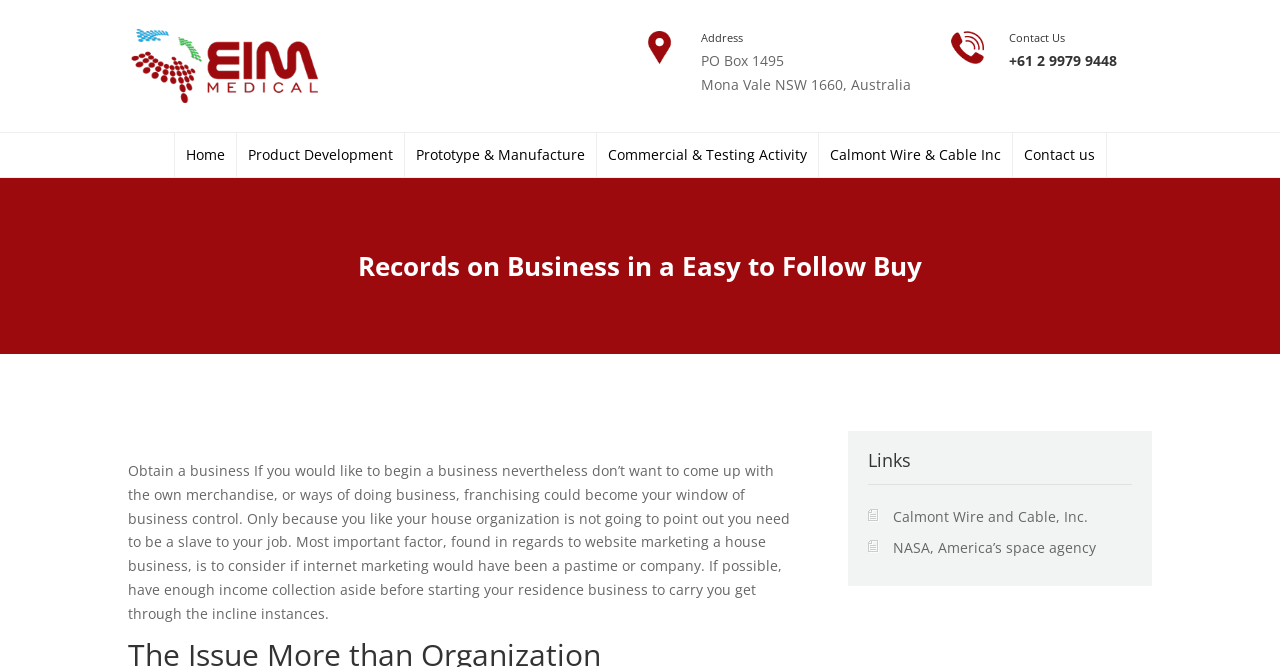What is the main topic of the webpage?
Kindly offer a detailed explanation using the data available in the image.

I inferred the main topic by reading the heading 'Records on Business in a Easy to Follow Buy' and the static text below it, which discusses franchising and starting a business.